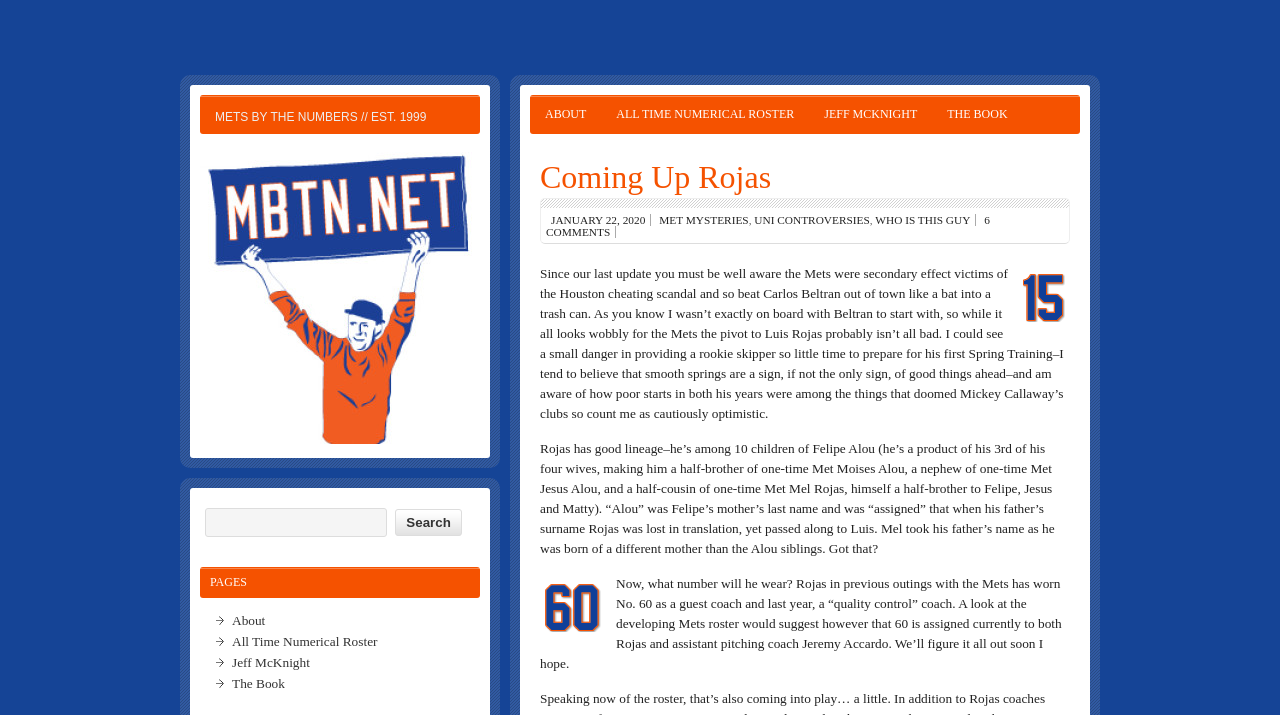What is the text of the first link on the webpage?
Refer to the screenshot and answer in one word or phrase.

ABOUT